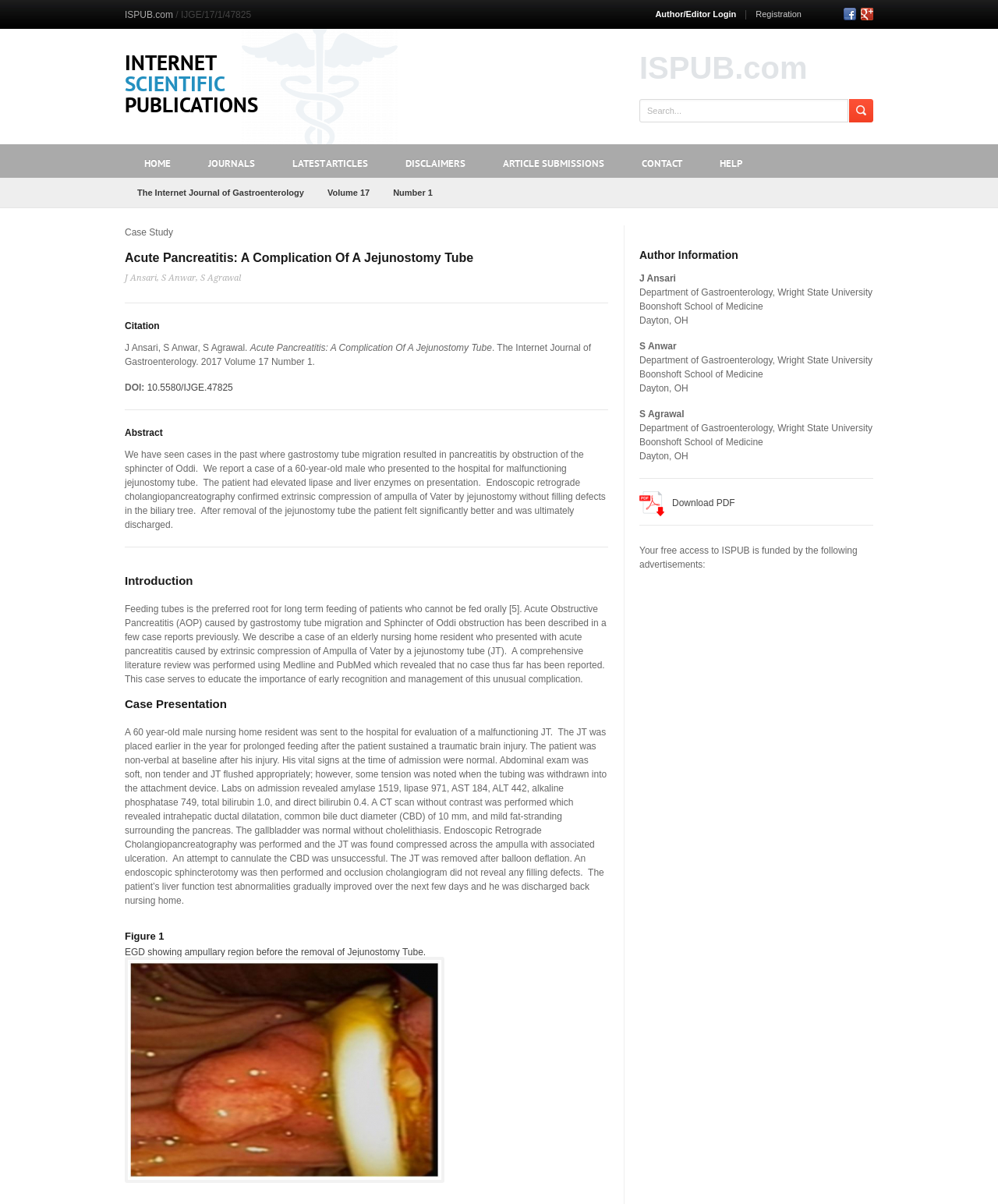What is the name of the journal?
Answer the question with detailed information derived from the image.

I found the answer by looking at the link 'The Internet Journal of Gastroenterology' under the 'IJGE/17/1/47825' link, which suggests that it is a journal.